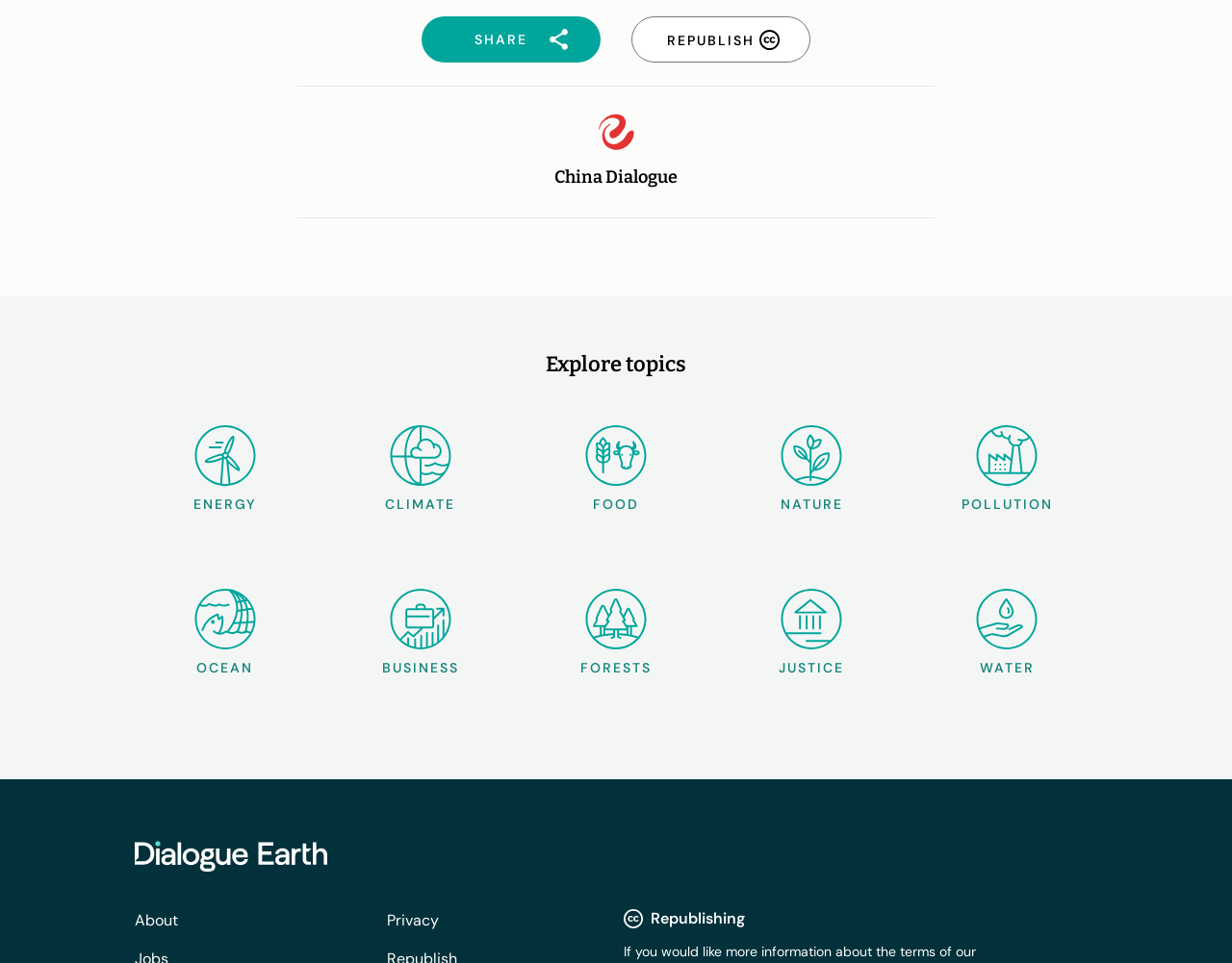Identify the bounding box coordinates for the element that needs to be clicked to fulfill this instruction: "Explore CLIMATE". Provide the coordinates in the format of four float numbers between 0 and 1: [left, top, right, bottom].

[0.313, 0.426, 0.37, 0.547]